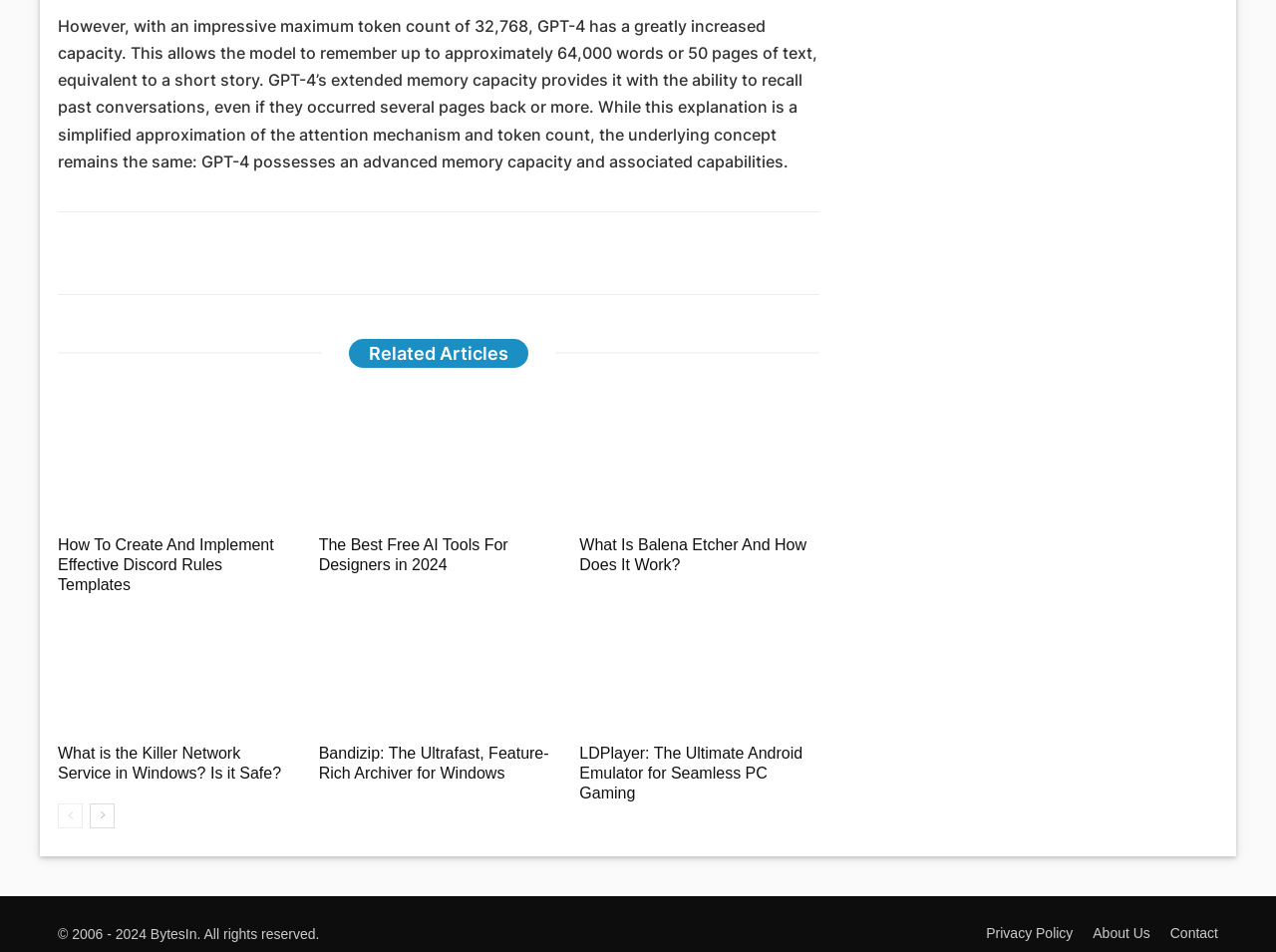How many images are associated with the links in the 'Related Articles' section?
Analyze the screenshot and provide a detailed answer to the question.

The 'Related Articles' section contains seven links, each with an associated image. These images are represented by the image elements with bounding box coordinates similar to their corresponding link elements. The images are arranged vertically and are associated with the links 'Discord Server', 'Best Free AI tools', 'Balena Etcher', 'Killer Network Service Safe', 'Bandizip Archive', 'LDPlayer', and others.